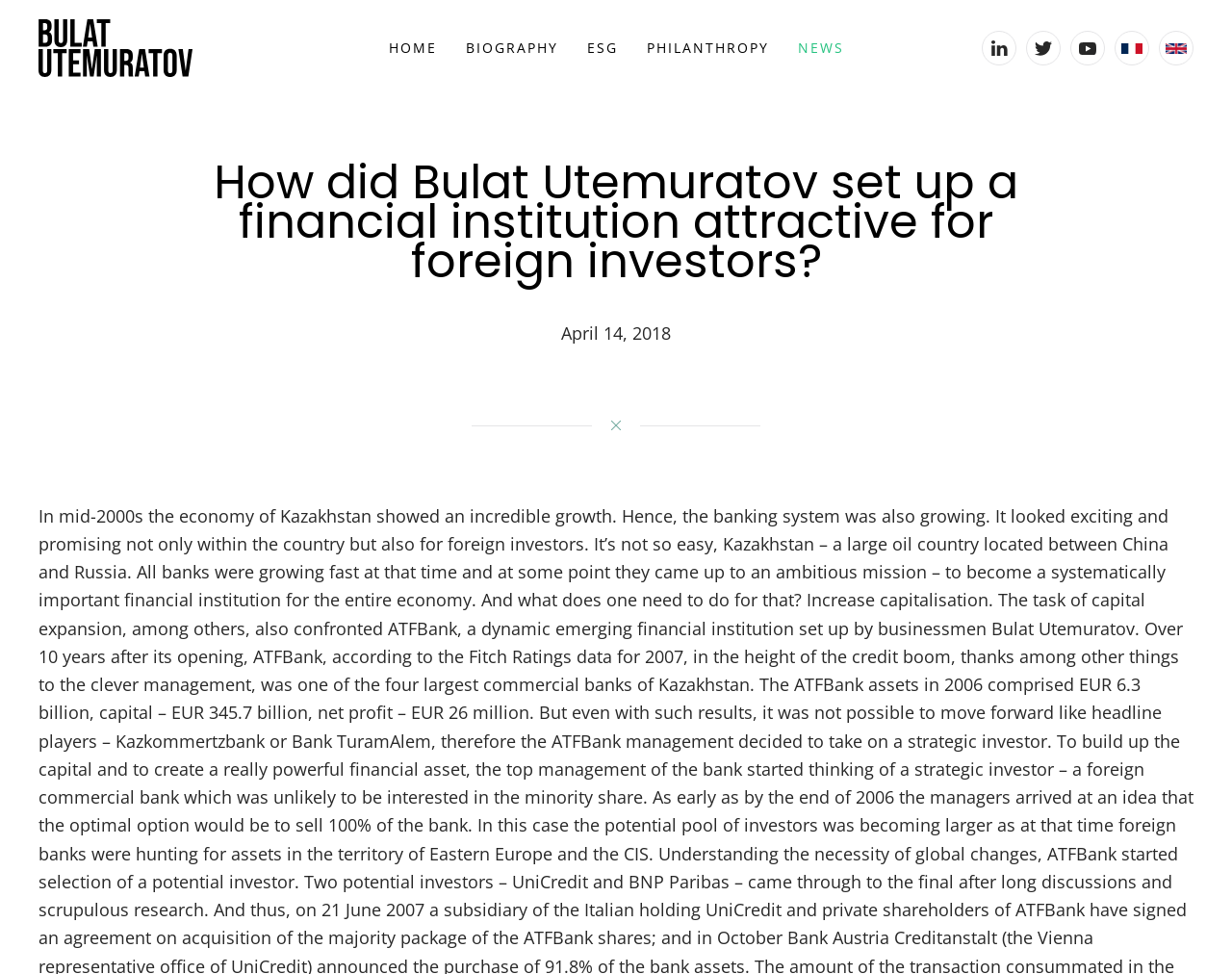How many language options are available?
Please provide a detailed and comprehensive answer to the question.

I found a link 'Switch to French' and an image 'Currently English. Switch to another language?' which suggests that there are at least two language options available.